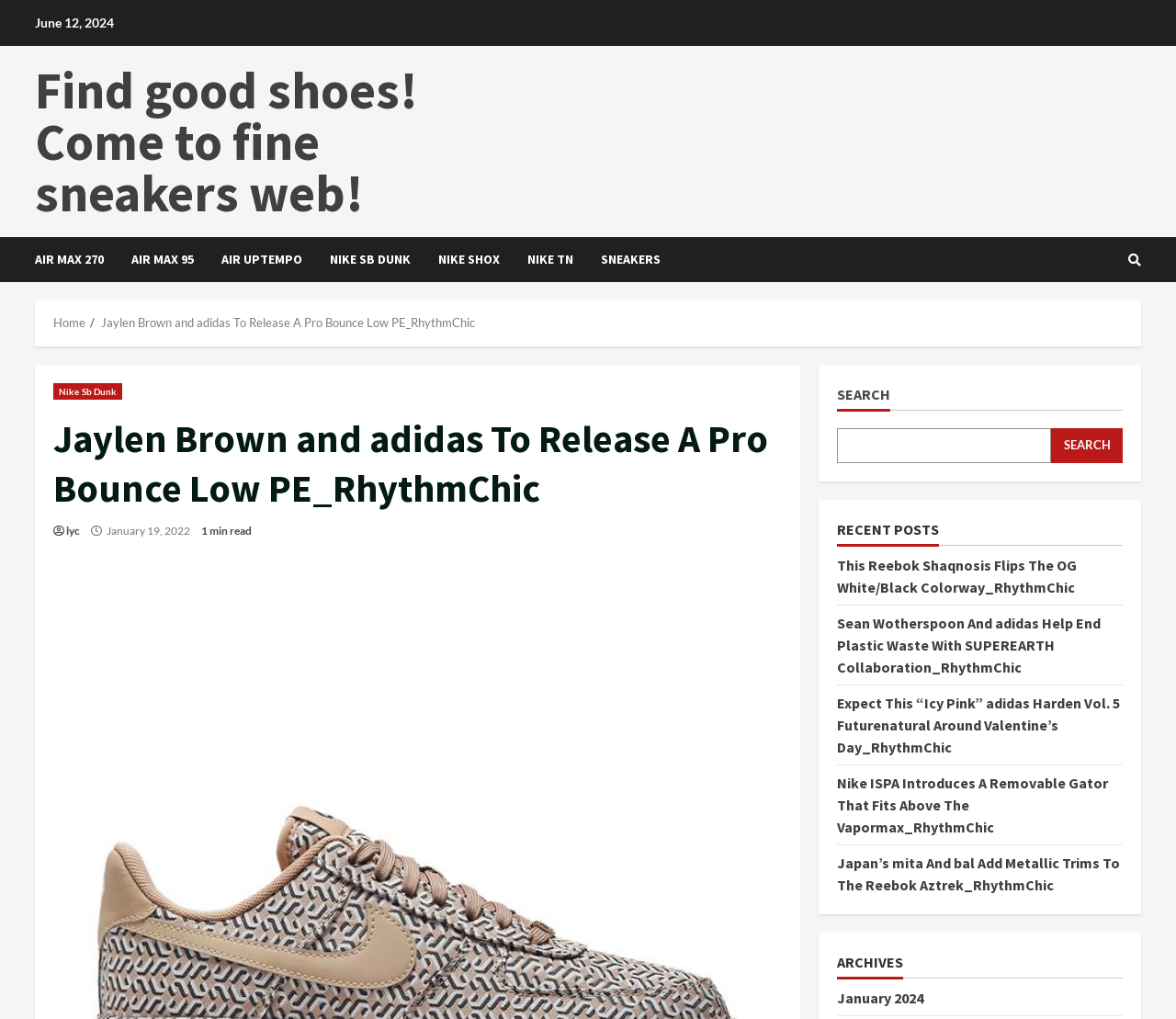Give a concise answer of one word or phrase to the question: 
What is the topic of the 'Jaylen Brown and adidas To Release A Pro Bounce Low PE_RhythmChic' post?

Sneakers